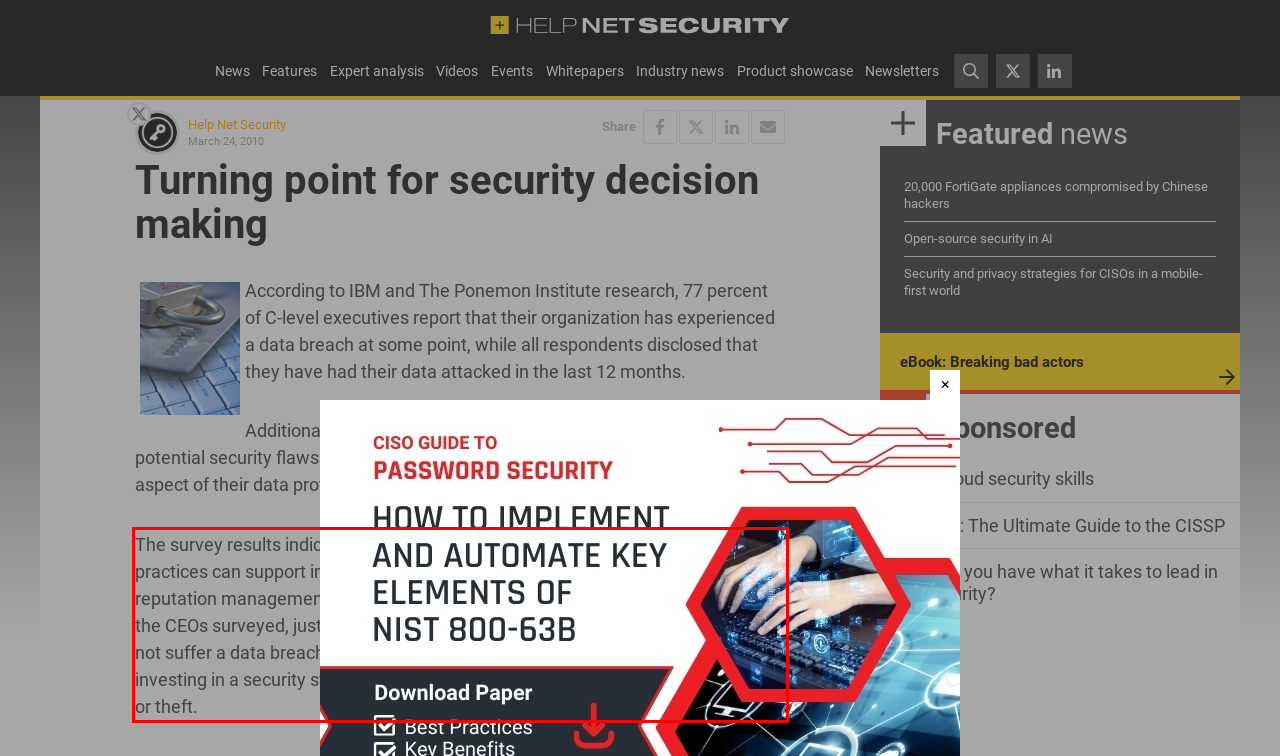You are looking at a screenshot of a webpage with a red rectangle bounding box. Use OCR to identify and extract the text content found inside this red bounding box.

The survey results indicate C-level executives believe good data protection practices can support important organizational goals such as compliance, reputation management and customer trust. In fact, only a small percentage of the CEOs surveyed, just 18 percent, are very confident that their organization will not suffer a data breach within the next year, and 81 percent of them feel that investing in a security strategy can greatly reduce or mitigate the risk of data loss or theft.